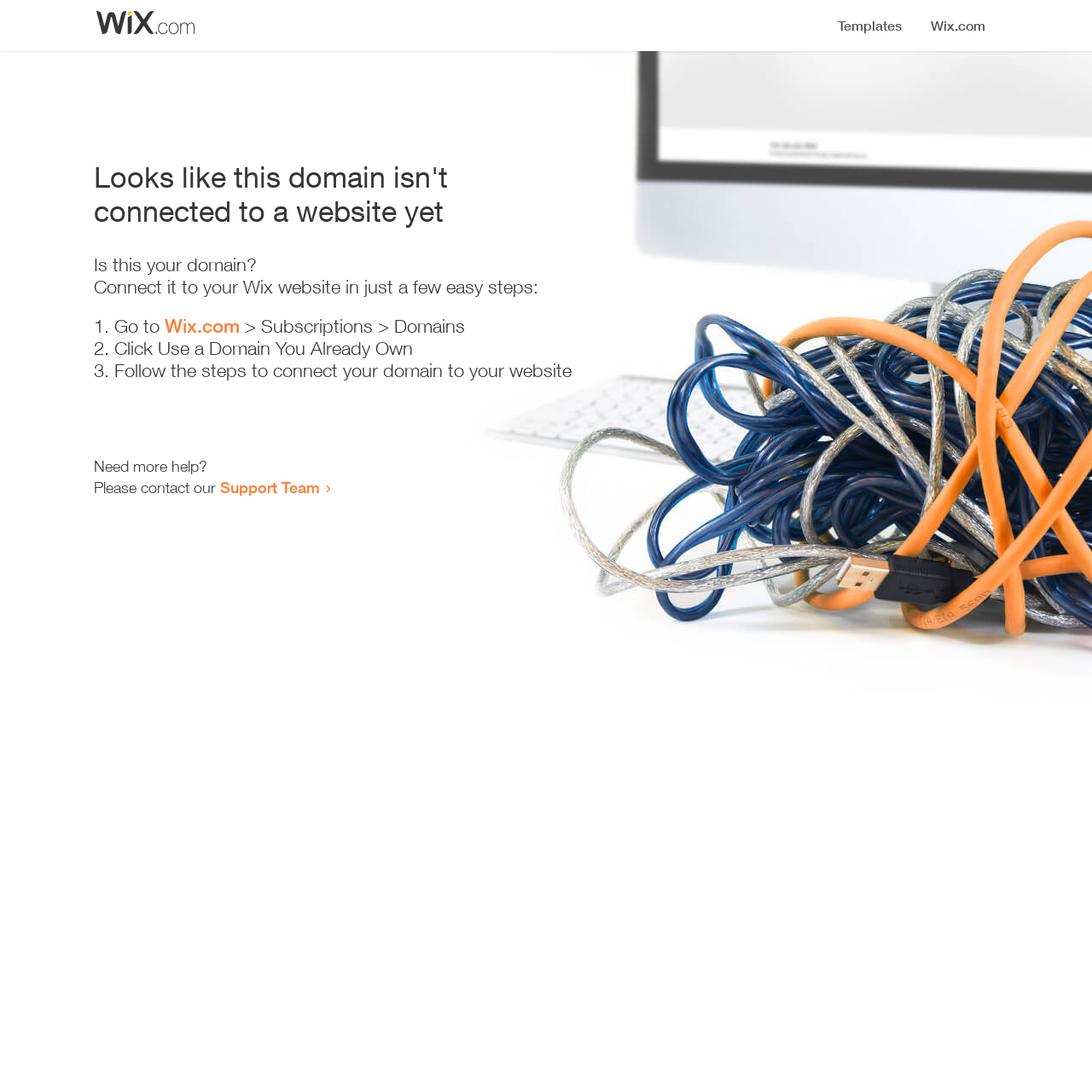What is the purpose of this webpage?
Please analyze the image and answer the question with as much detail as possible.

The webpage provides a guide on how to connect a domain to a Wix website, which suggests that the purpose of this webpage is to assist users in connecting their domains.